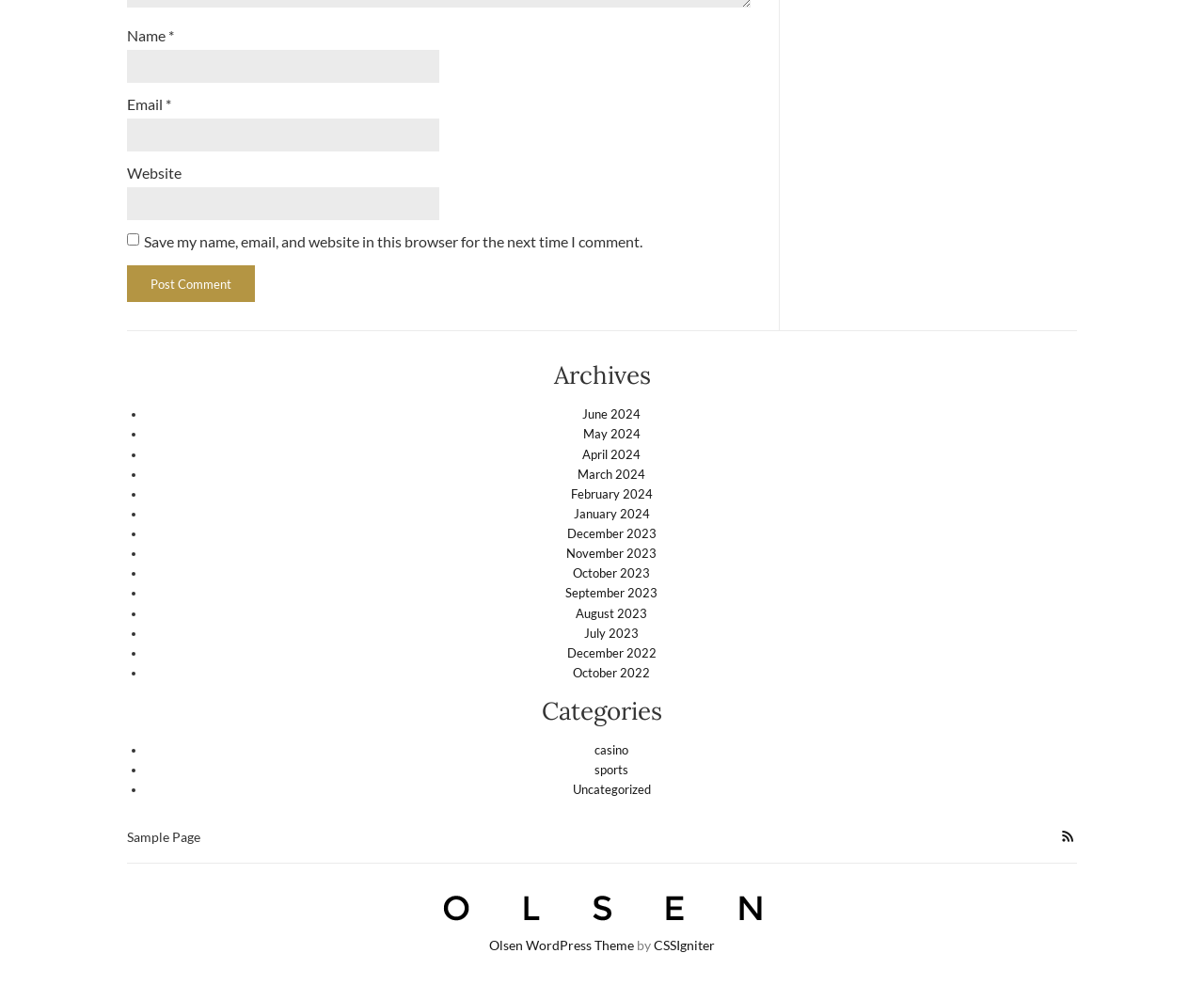Using the description "parent_node: Website name="url"", predict the bounding box of the relevant HTML element.

[0.105, 0.19, 0.365, 0.224]